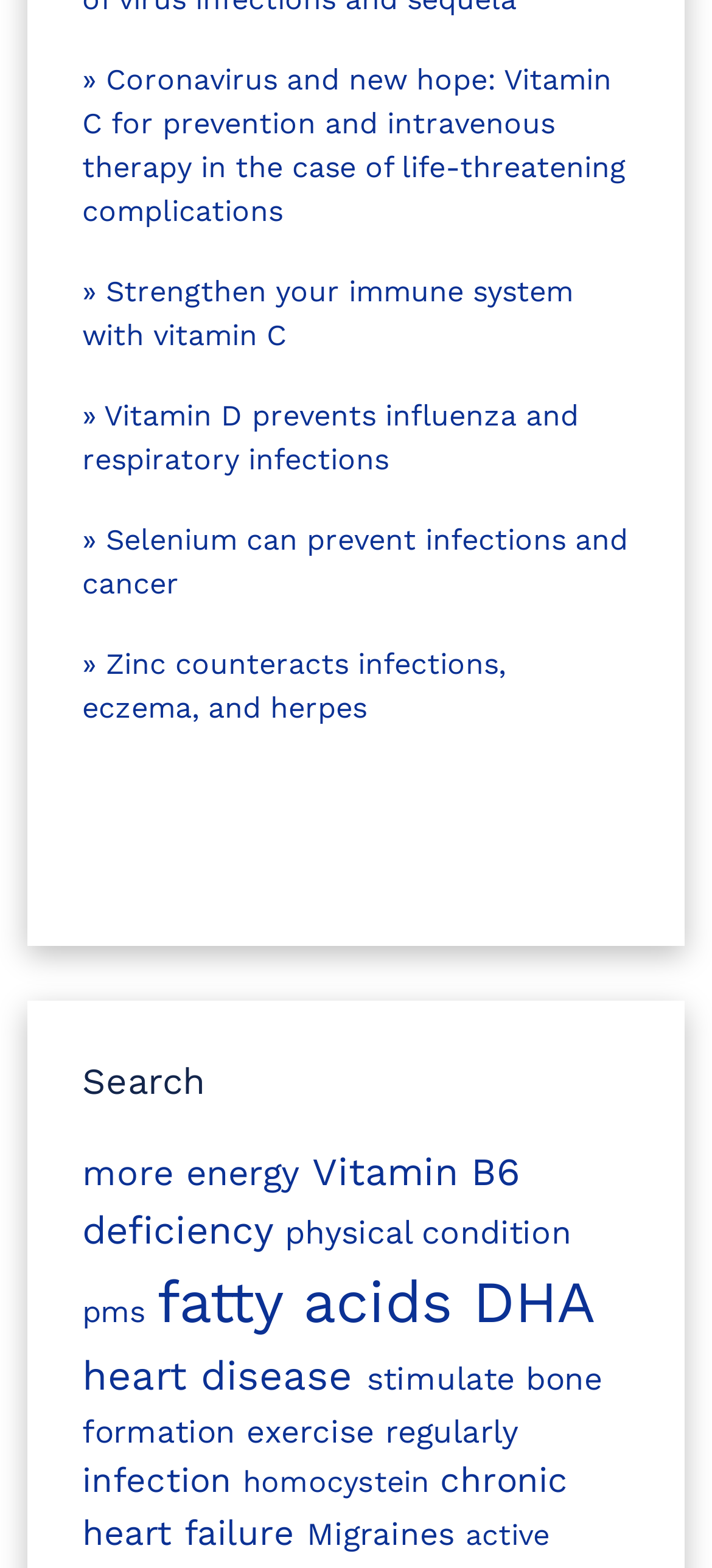What is the topic of the last link?
Could you give a comprehensive explanation in response to this question?

The last link on the webpage has the text 'Migraines', which suggests that the topic of the link is related to Migraines, a type of headache disorder.